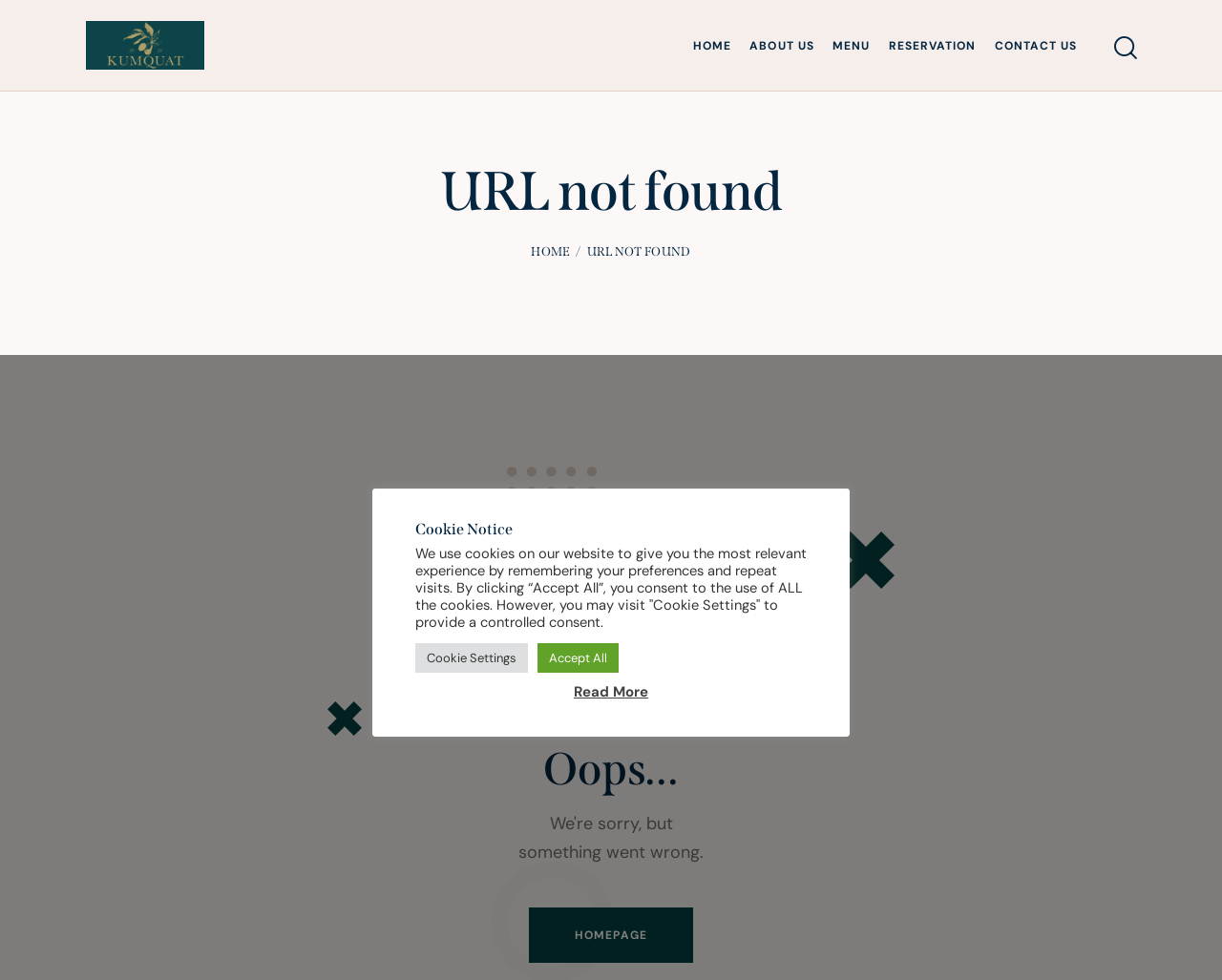Find the bounding box of the UI element described as follows: "Menu".

[0.674, 0.028, 0.72, 0.064]